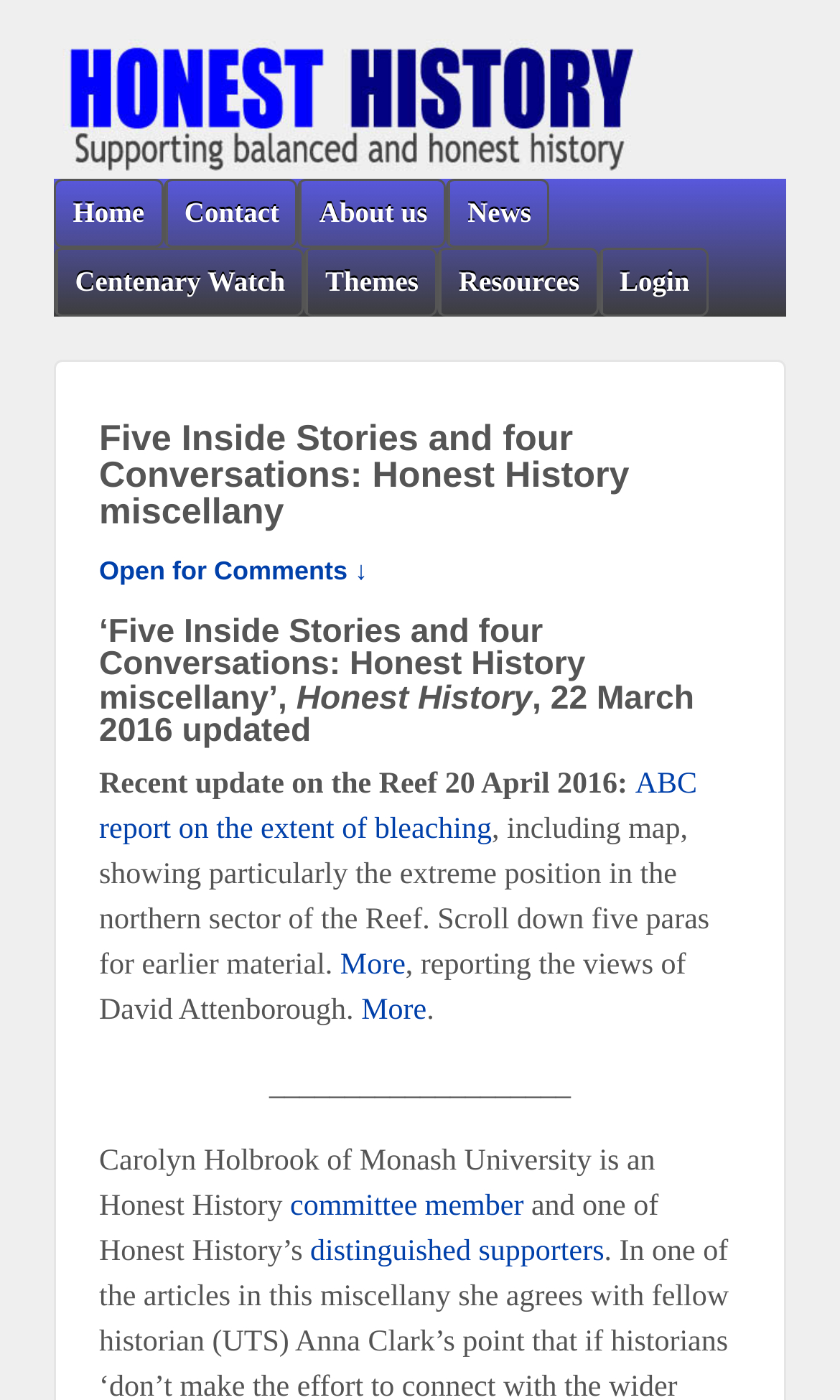Kindly determine the bounding box coordinates of the area that needs to be clicked to fulfill this instruction: "go to home page".

[0.067, 0.129, 0.192, 0.175]